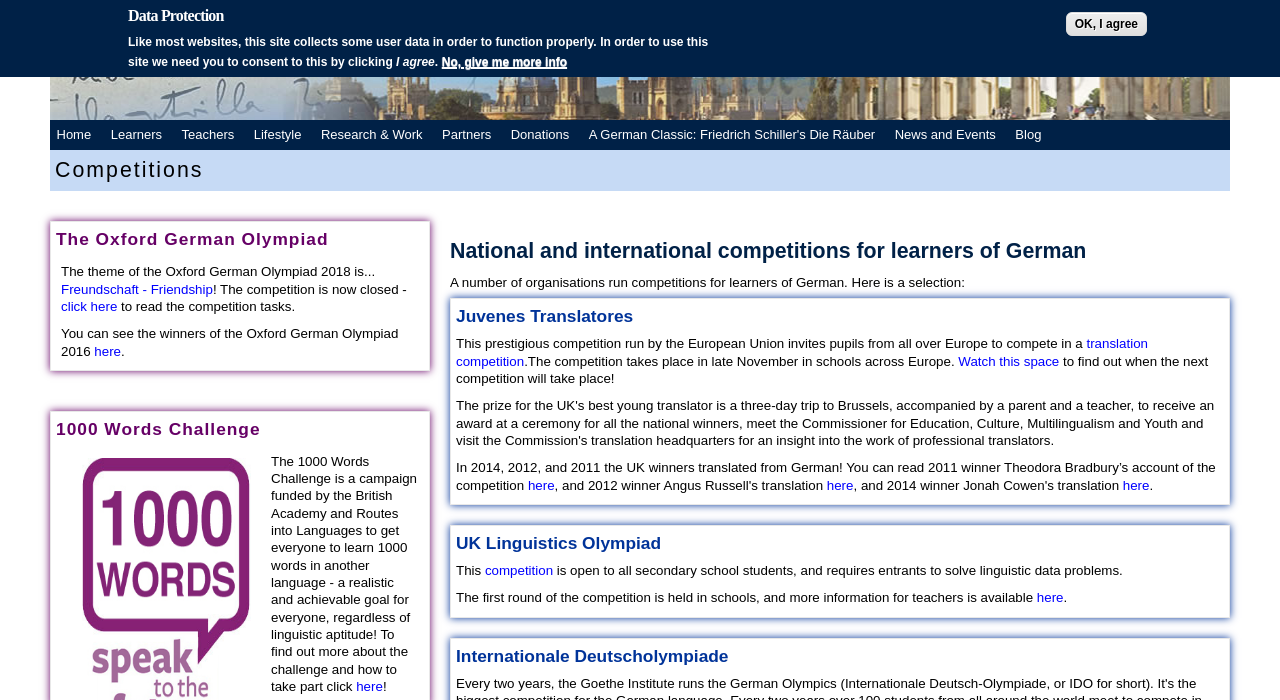Produce an extensive caption that describes everything on the webpage.

The webpage is about the Oxford German Network, specifically focusing on competitions. At the top, there is a heading "Data Protection" followed by a paragraph explaining the site's data collection policy and a consent button. Below this, there is a link to skip to the main content.

The main content area is divided into several sections. On the top left, there is a logo "OXFORD GERMAN NETWORK" with a search form and a search button next to it. Below the logo, there is a main menu with links to various sections, including "Home", "Learners", "Teachers", "Lifestyle", "Research & Work", "Partners", "Donations", and "News and Events".

To the right of the main menu, there is a section with social media links, including Facebook and Twitter icons. Below this, there is a banner image of the Oxford German Network.

The main content area is further divided into two sections. The first section is about the Oxford German Olympiad, with a heading and a description of the competition. There are links to read more about the competition tasks and to see the winners of the 2016 Olympiad.

The second section is about the 1000 Words Challenge, a campaign to encourage people to learn 1000 words in another language. There is a description of the challenge and a link to find out more.

Below these sections, there is another heading "Competitions" with a subheading "National and international competitions for learners of German". This section lists several competitions, including Juvenes Translatores, UK Linguistics Olympiad, and Internationale Deutscholympiade, with descriptions and links to find out more about each competition.